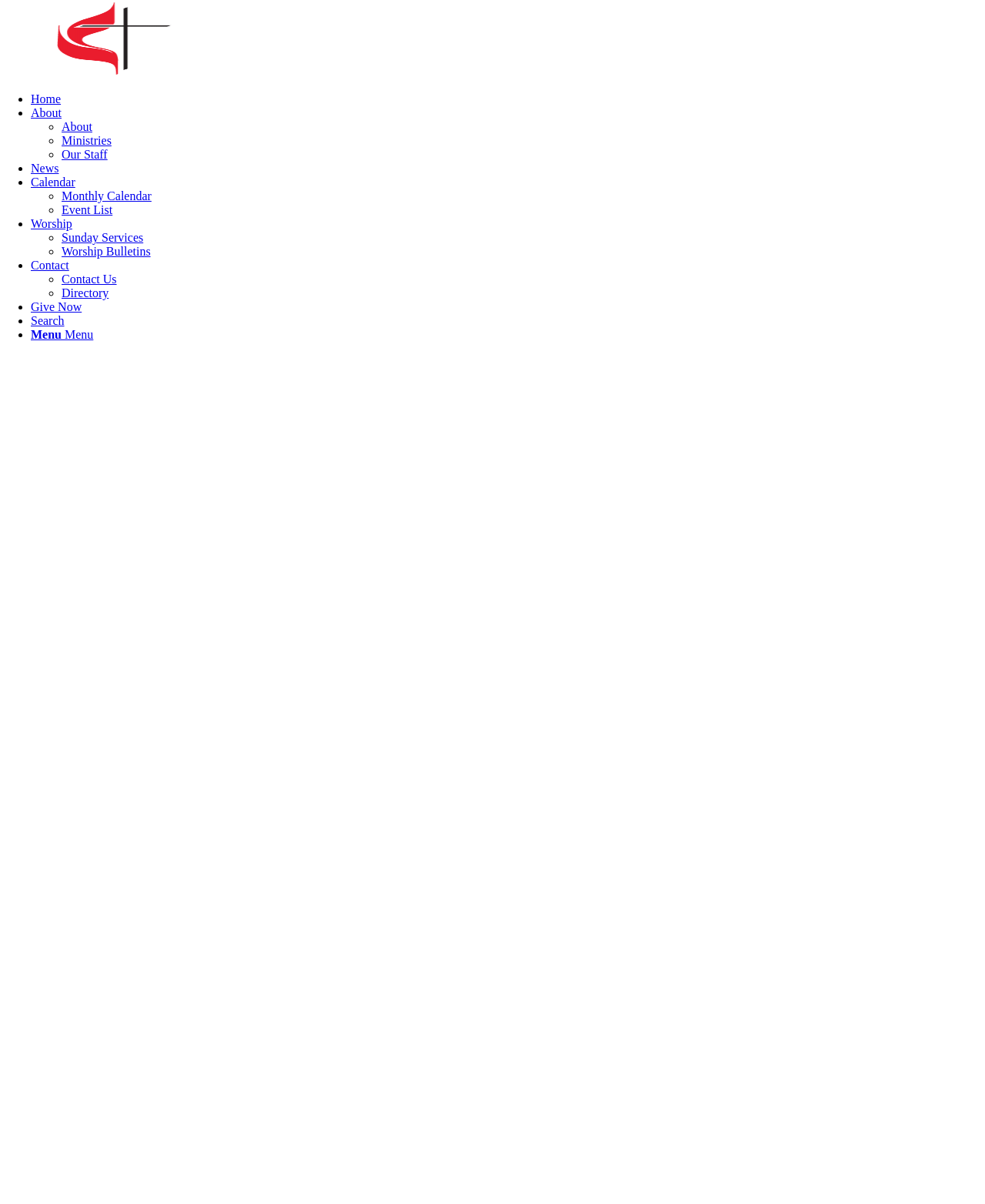Explain the webpage's design and content in an elaborate manner.

The webpage is for Geneseo United Methodist Church, with a prominent link to the church's name at the top left corner. Below the link, there is a vertical menu that spans the entire width of the page, containing 8 menu items: Home, About, News, Calendar, Worship, Contact, Give Now, and Search.

The About menu item has three sub-menu items: About, Ministries, and Our Staff. The Calendar menu item has two sub-menu items: Monthly Calendar and Event List. The Worship menu item has two sub-menu items: Sunday Services and Worship Bulletins. The Contact menu item has two sub-menu items: Contact Us and Directory.

Each menu item has a corresponding link, and some of them have list markers (◦) preceding the link text. The links and list markers are aligned vertically, with the links taking up a smaller width than the menu items.

There is no prominent image on the page, but there is a small image of the church's logo at the top left corner, aligned with the link to the church's name.